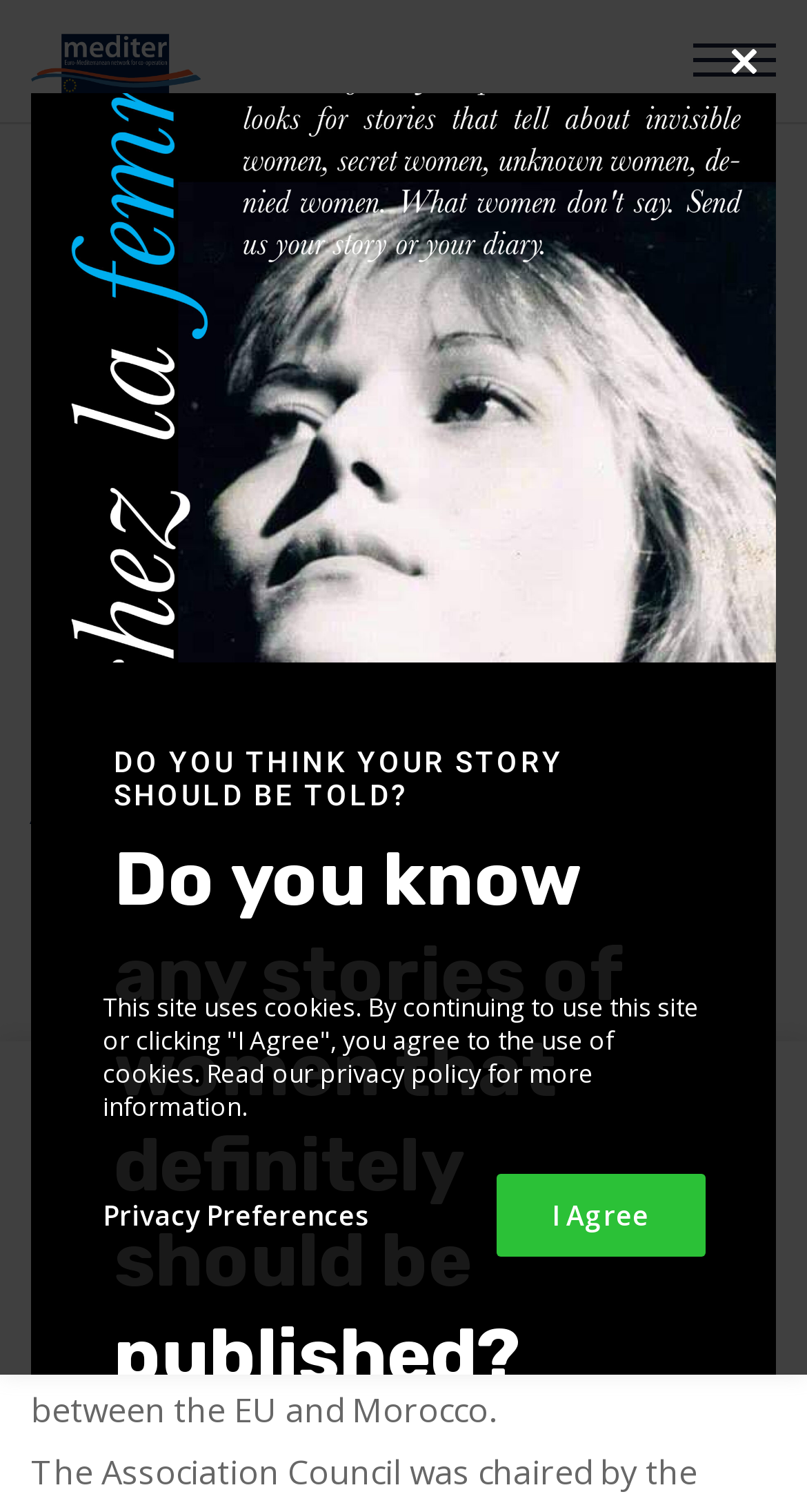Identify the bounding box coordinates for the UI element described as follows: "ACCEPT". Ensure the coordinates are four float numbers between 0 and 1, formatted as [left, top, right, bottom].

[0.41, 0.843, 0.59, 0.886]